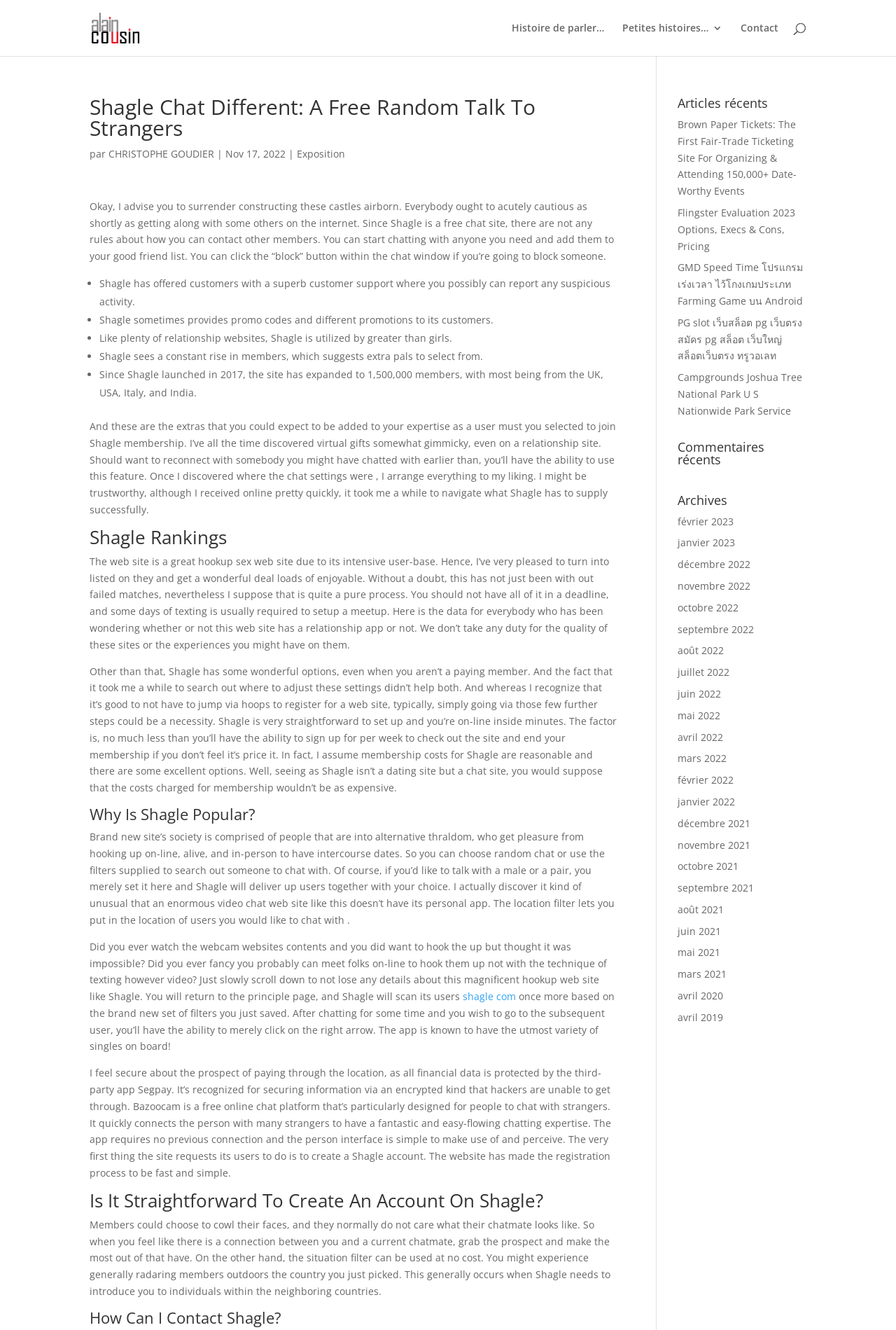Identify the bounding box coordinates of the region I need to click to complete this instruction: "Click on the Facebook link".

None